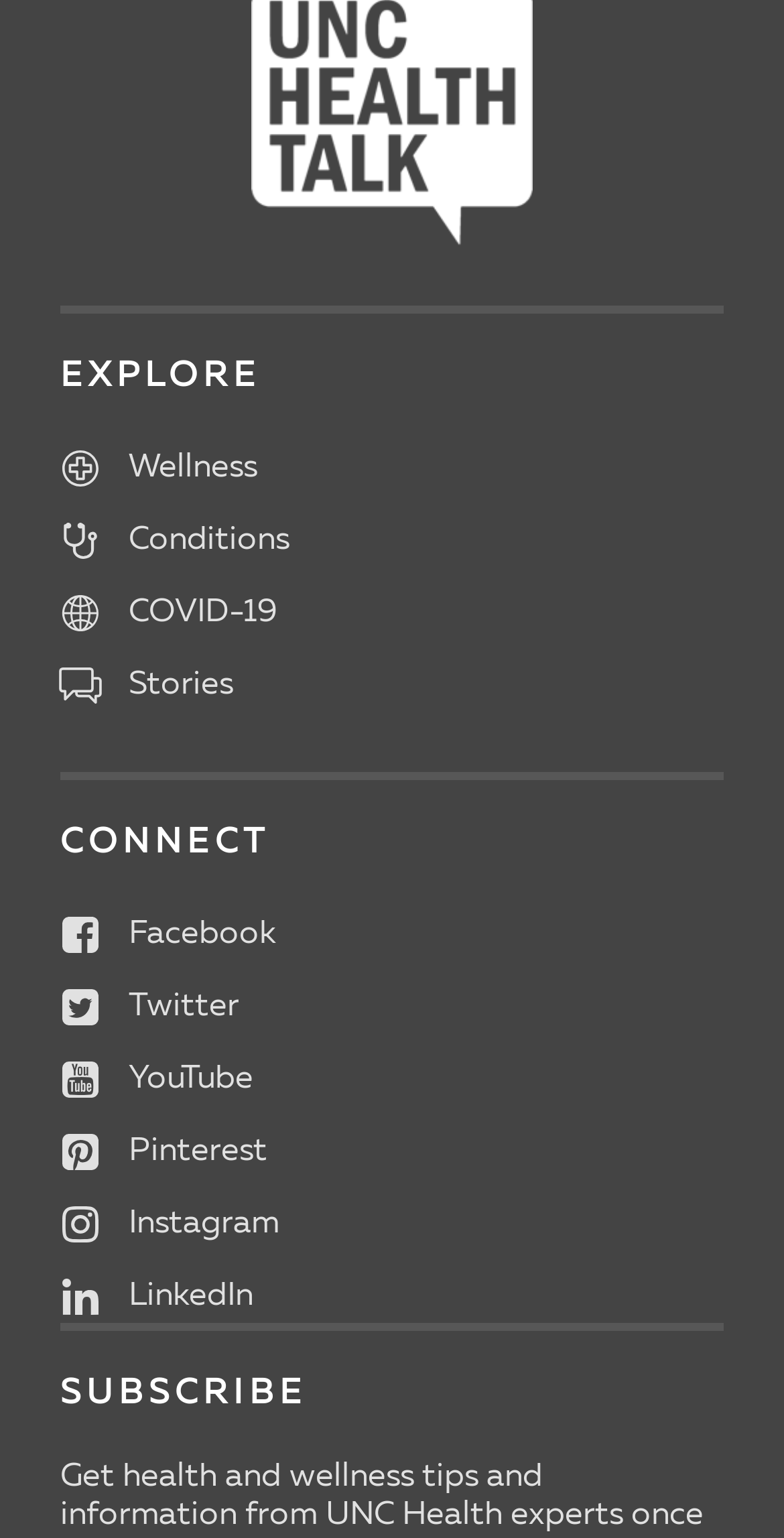Locate the bounding box coordinates of the element that should be clicked to fulfill the instruction: "Click on Wellness".

[0.077, 0.294, 0.328, 0.315]